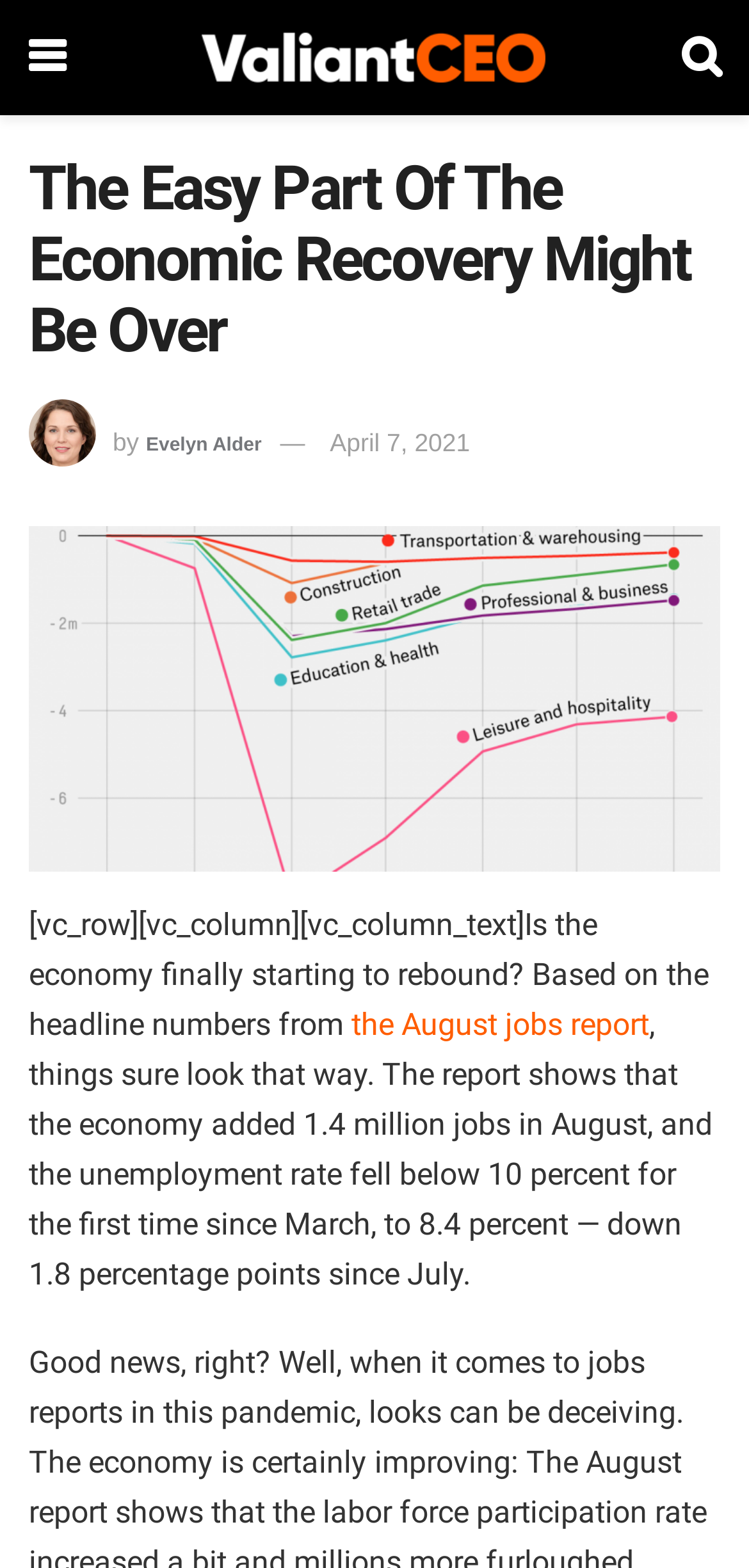What is the author of this article?
Please provide a comprehensive and detailed answer to the question.

I found the author's name by looking at the text next to the image of the person, which says 'by Evelyn Alder'.